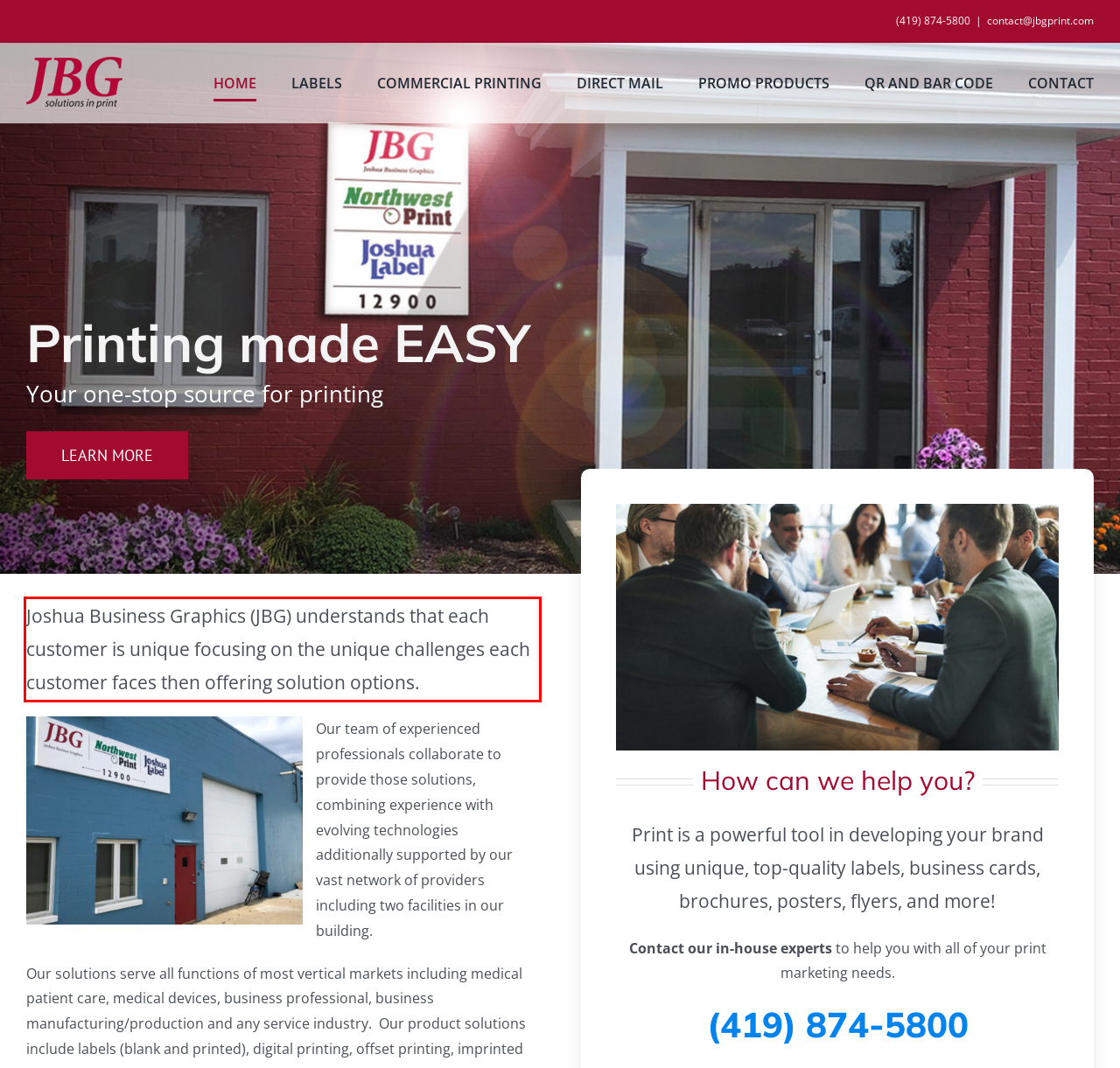Identify the text within the red bounding box on the webpage screenshot and generate the extracted text content.

Joshua Business Graphics (JBG) understands that each customer is unique focusing on the unique challenges each customer faces then offering solution options.